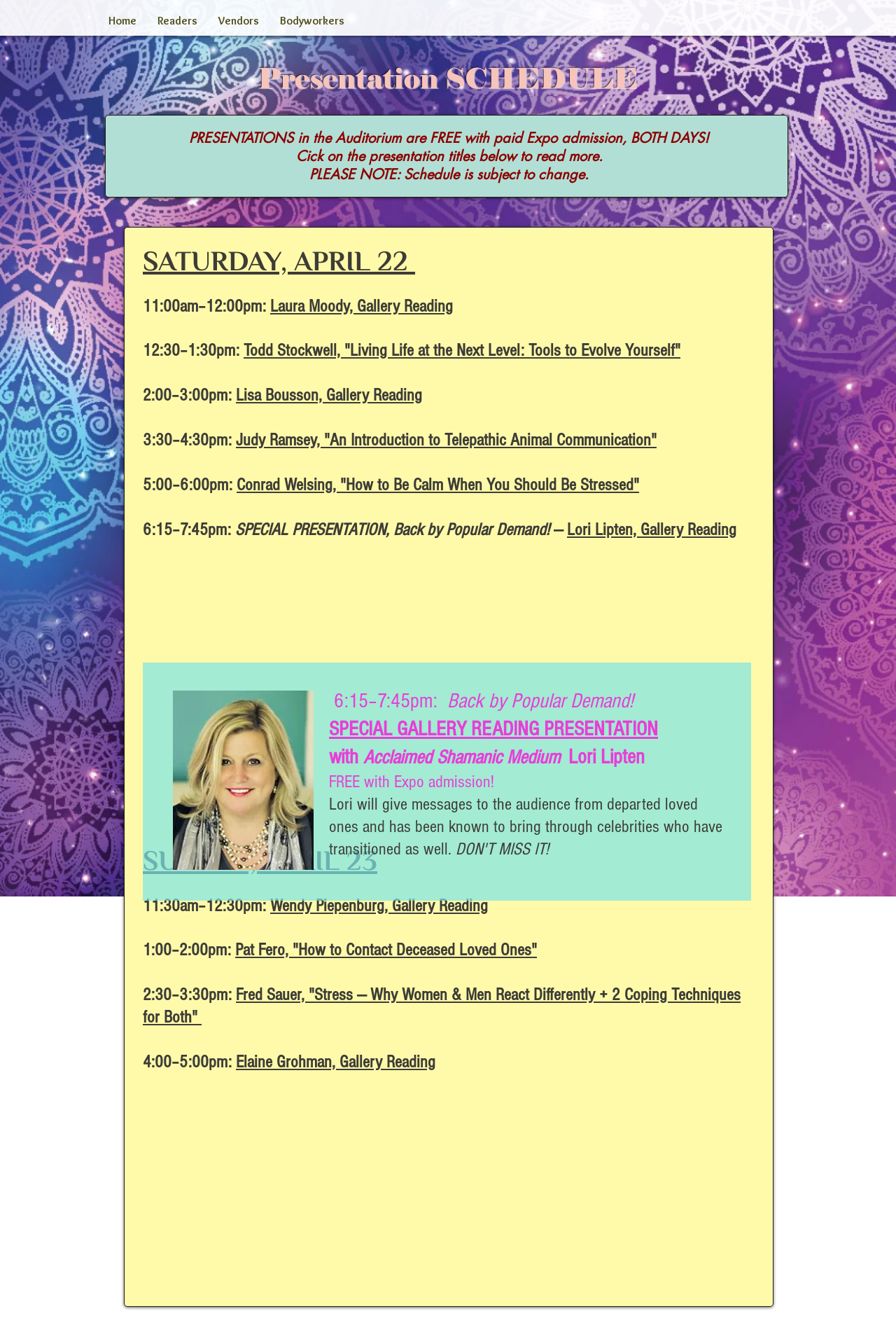Kindly provide the bounding box coordinates of the section you need to click on to fulfill the given instruction: "View details of MARQUEE 3M*6M POPUP".

None